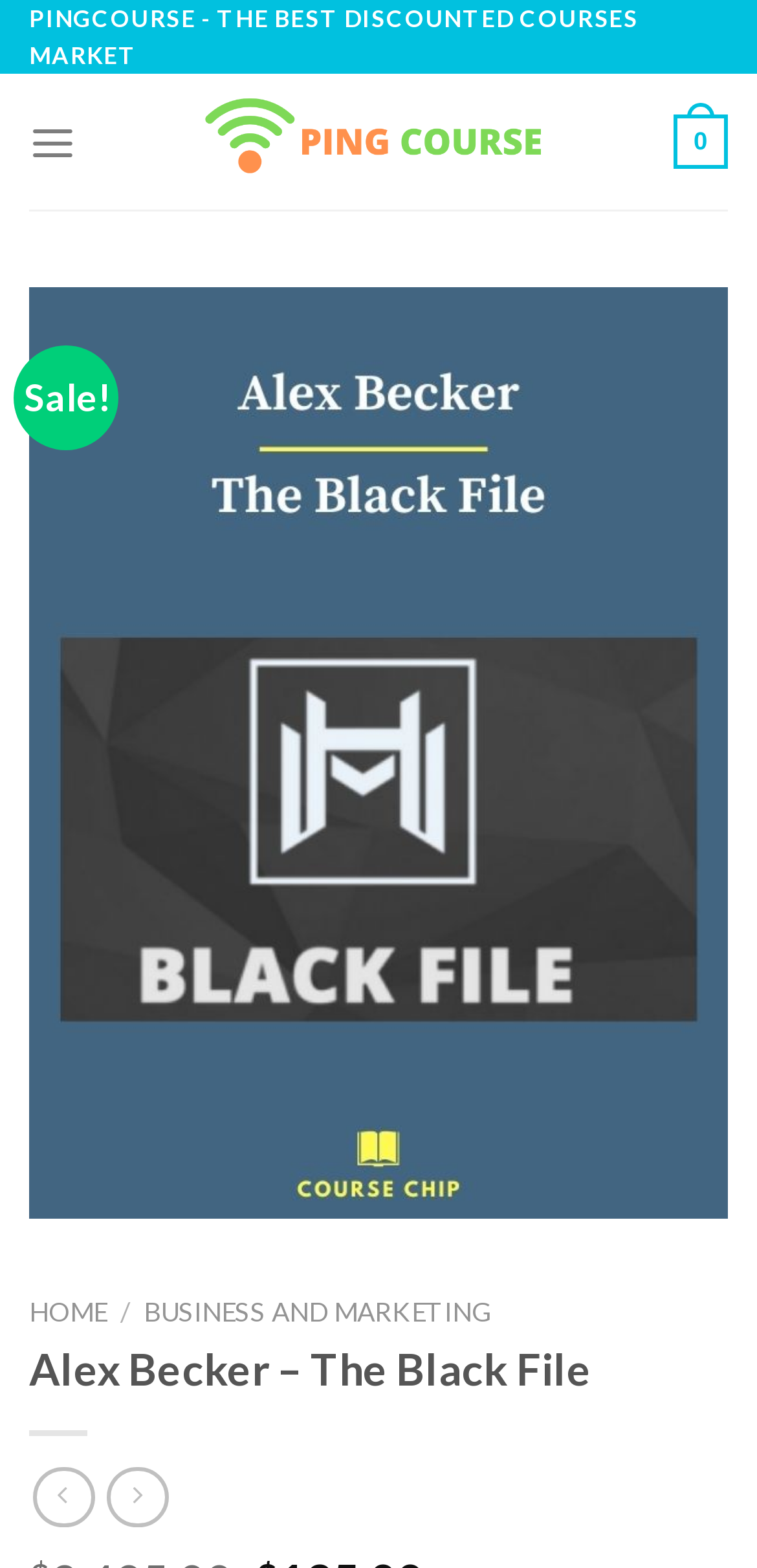Determine the main heading of the webpage and generate its text.

Alex Becker – The Black File